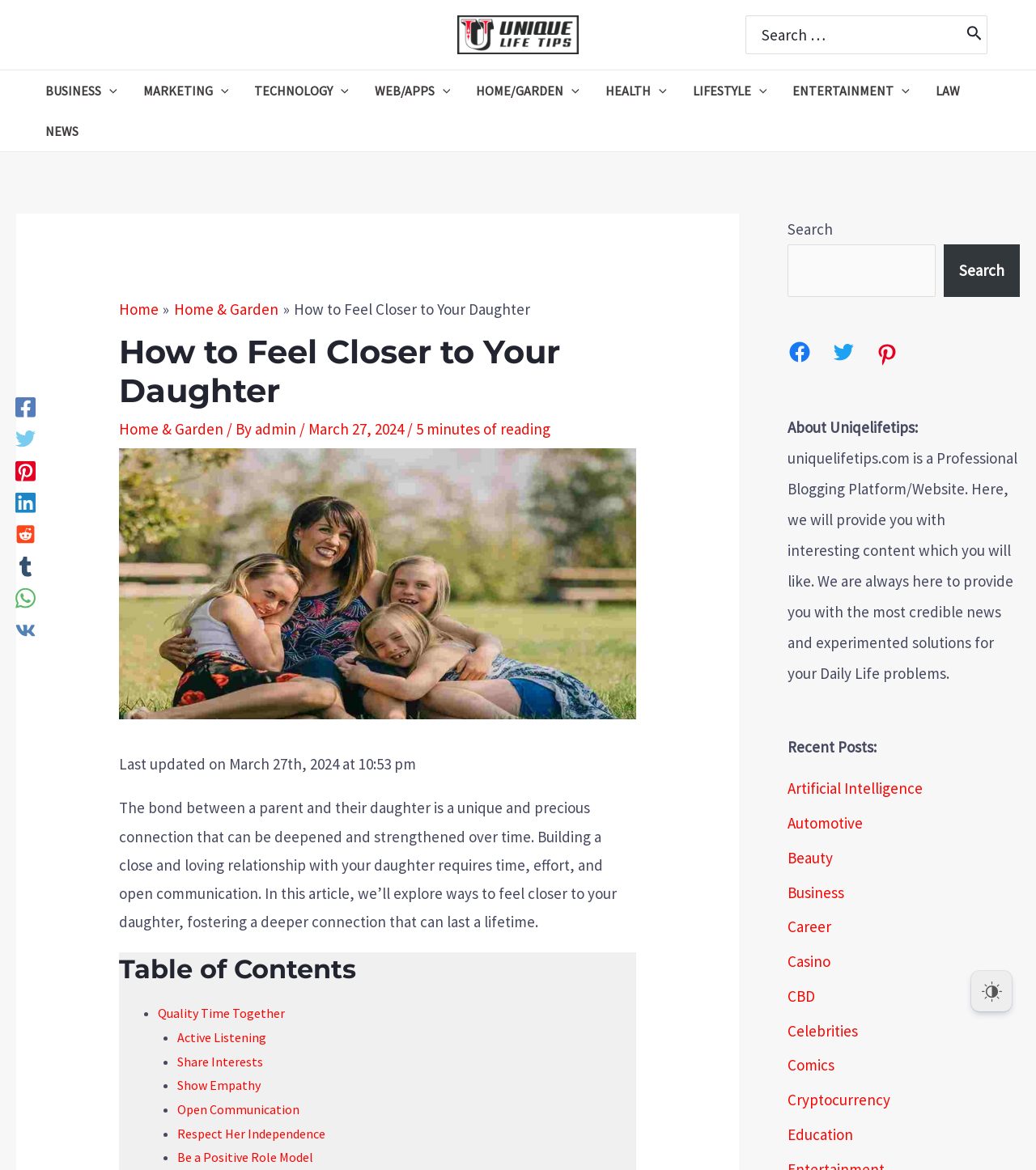Please provide the bounding box coordinates for the element that needs to be clicked to perform the following instruction: "Click on BUSINESS menu". The coordinates should be given as four float numbers between 0 and 1, i.e., [left, top, right, bottom].

[0.031, 0.06, 0.125, 0.095]